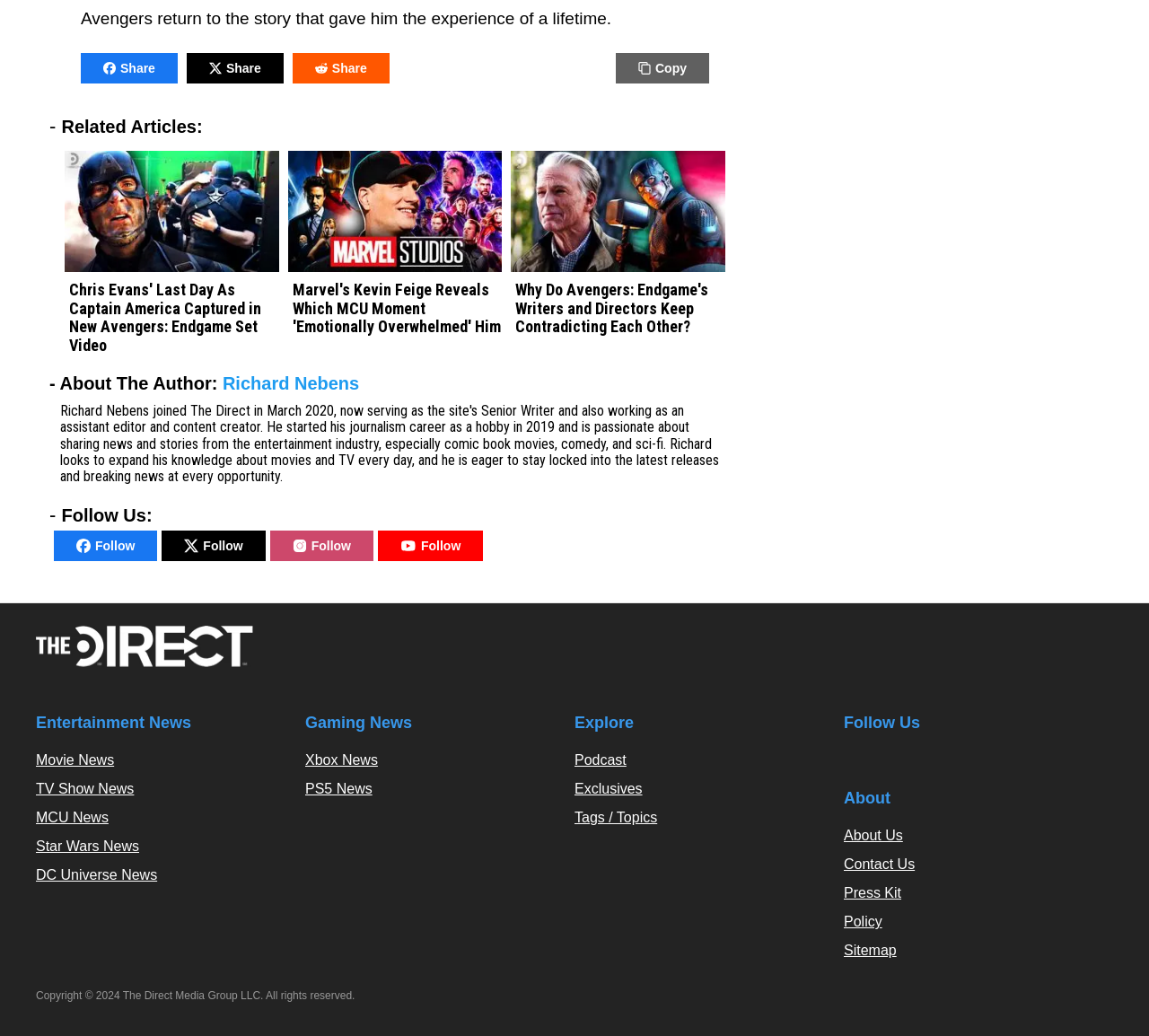Give a one-word or short phrase answer to the question: 
What type of news does the website provide?

Entertainment News